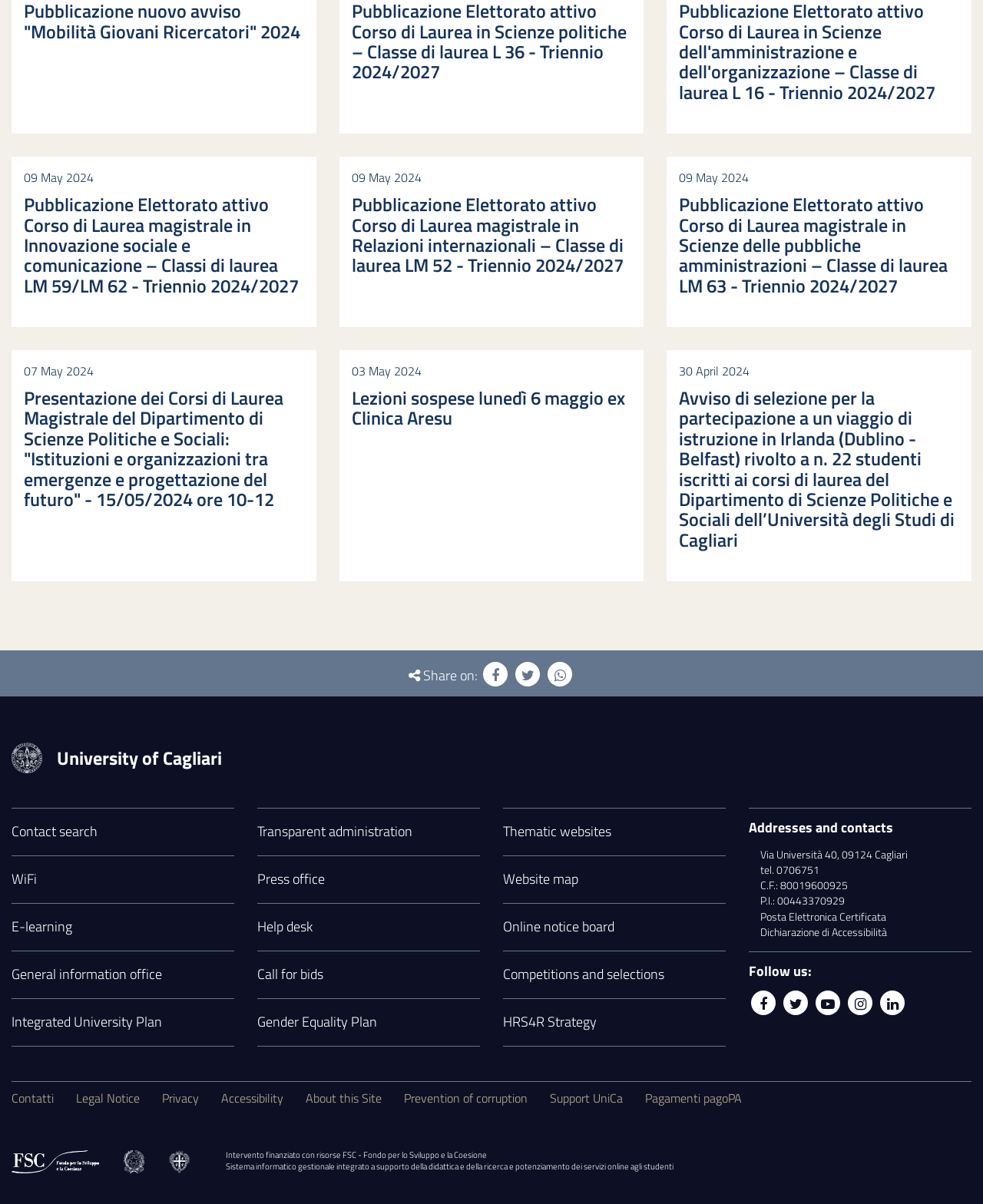What is the address of the University of Cagliari?
Please give a detailed and thorough answer to the question, covering all relevant points.

I found the address of the University of Cagliari in the footer section of the webpage, which is Via Università 40, 09124 Cagliari.